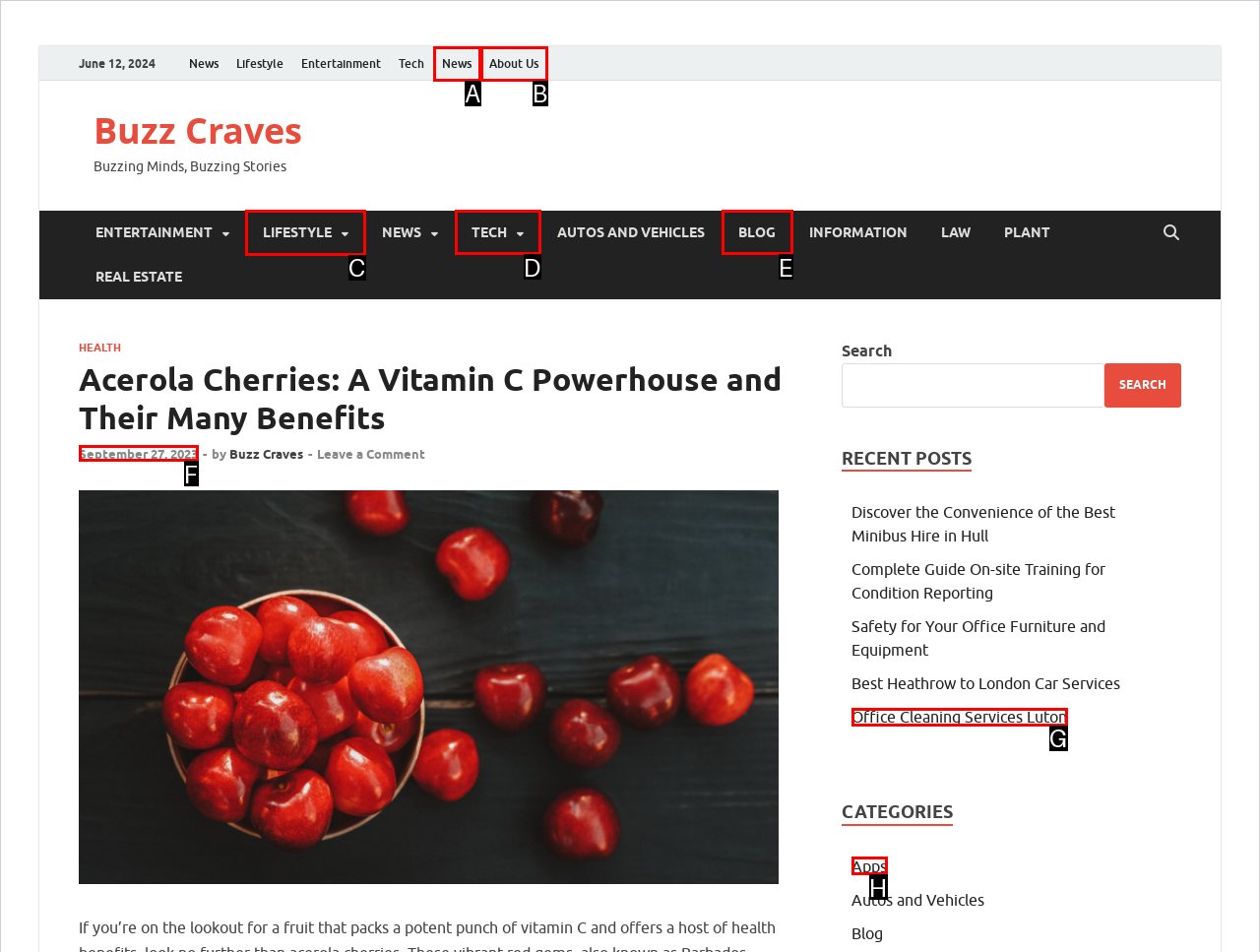For the task: Browse the 'LIFESTYLE' category, specify the letter of the option that should be clicked. Answer with the letter only.

C